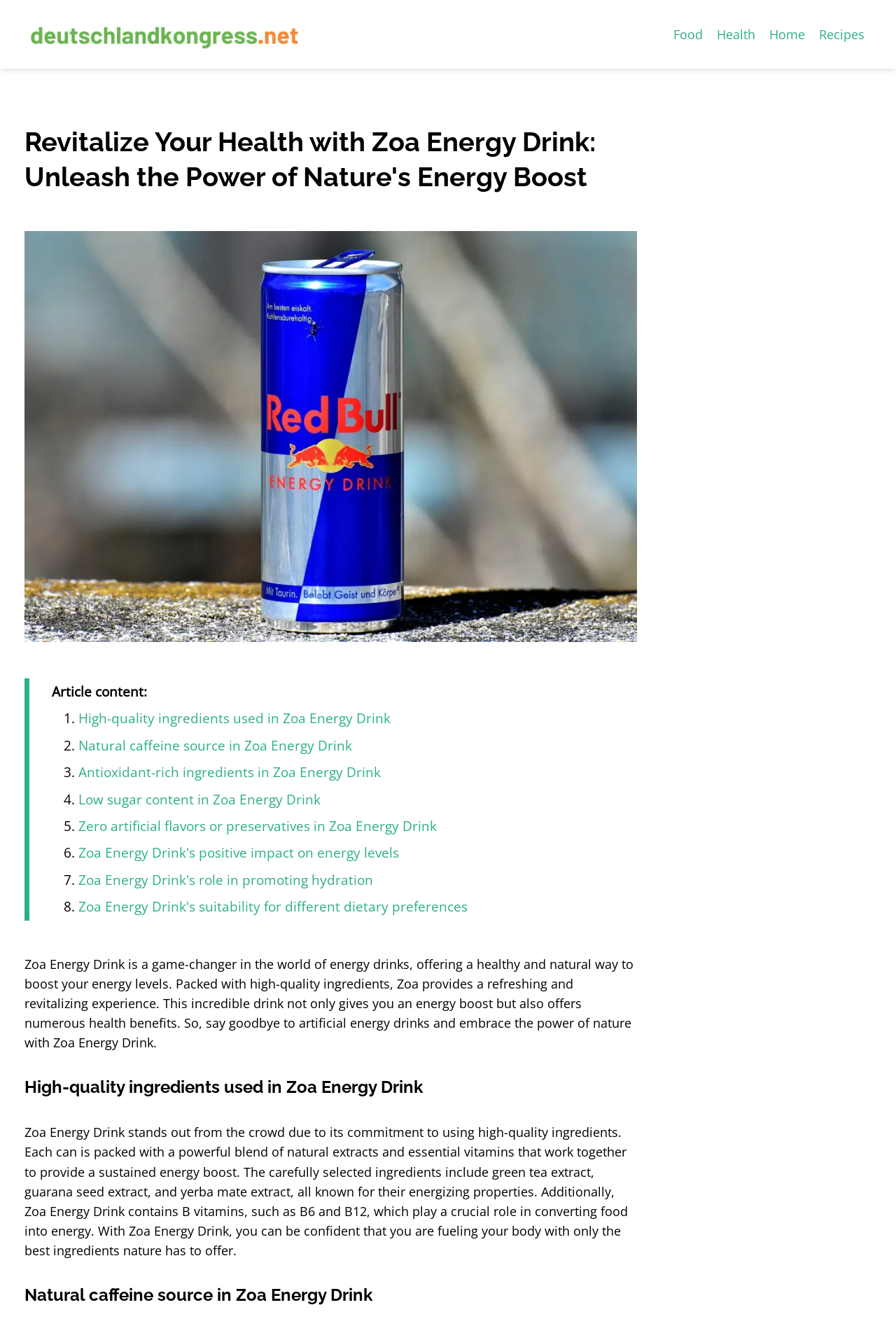Identify the bounding box coordinates of the element to click to follow this instruction: 'Click on the 'Health' link'. Ensure the coordinates are four float values between 0 and 1, provided as [left, top, right, bottom].

[0.792, 0.017, 0.851, 0.035]